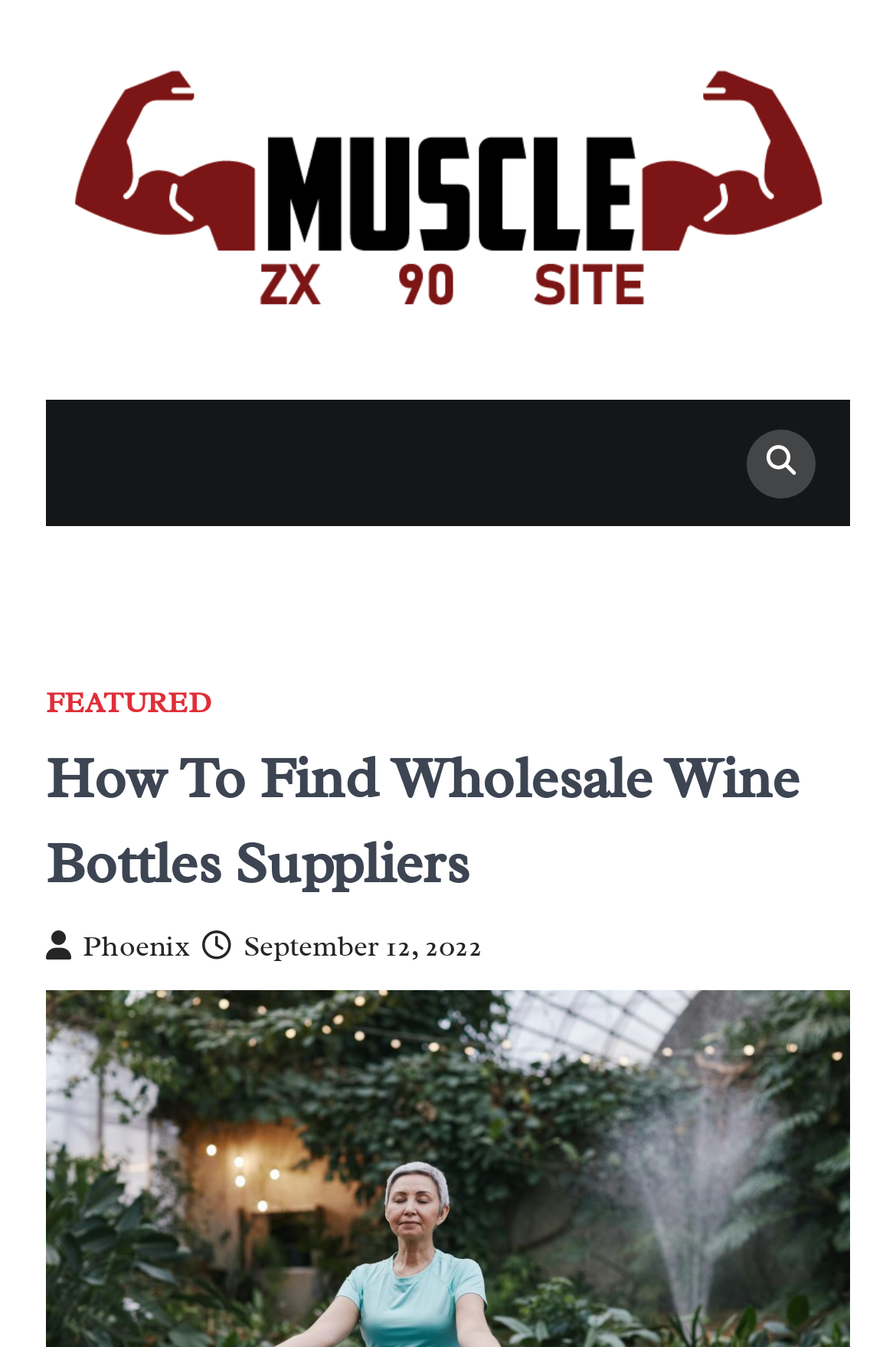Generate a thorough caption that explains the contents of the webpage.

The webpage is about finding wholesale wine bottles suppliers. At the top left, there is a link and an image, both labeled as "MuscleZX90Site", which likely represents the website's logo. 

Below the logo, there is a featured section, indicated by a link with a icon and the text "FEATURED". 

To the right of the featured section, there is a header that spans the width of the page, containing the title "How To Find Wholesale Wine Bottles Suppliers". 

Under the title, there are two links on the left side, one with an icon and the text "Phoenix", and another with an icon and the text "September 12, 2022", which also contains a time element.